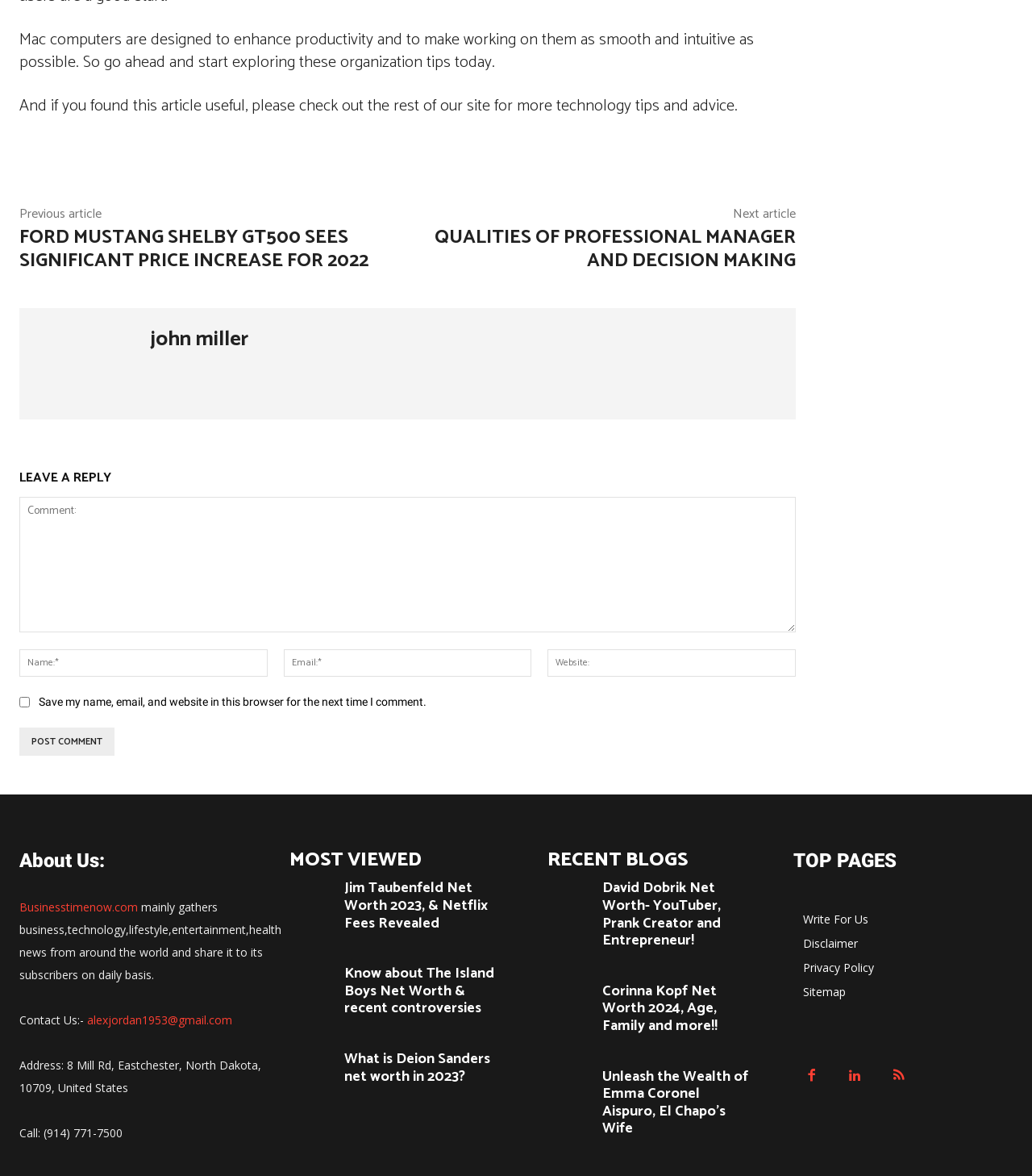What type of news does the website mainly gather?
Please respond to the question with a detailed and thorough explanation.

The type of news the website mainly gathers can be determined by reading the static text element located at the bottom of the webpage, which says 'mainly gathers business, technology, lifestyle, entertainment, health news from around the world and share it to its subscribers on daily basis.'